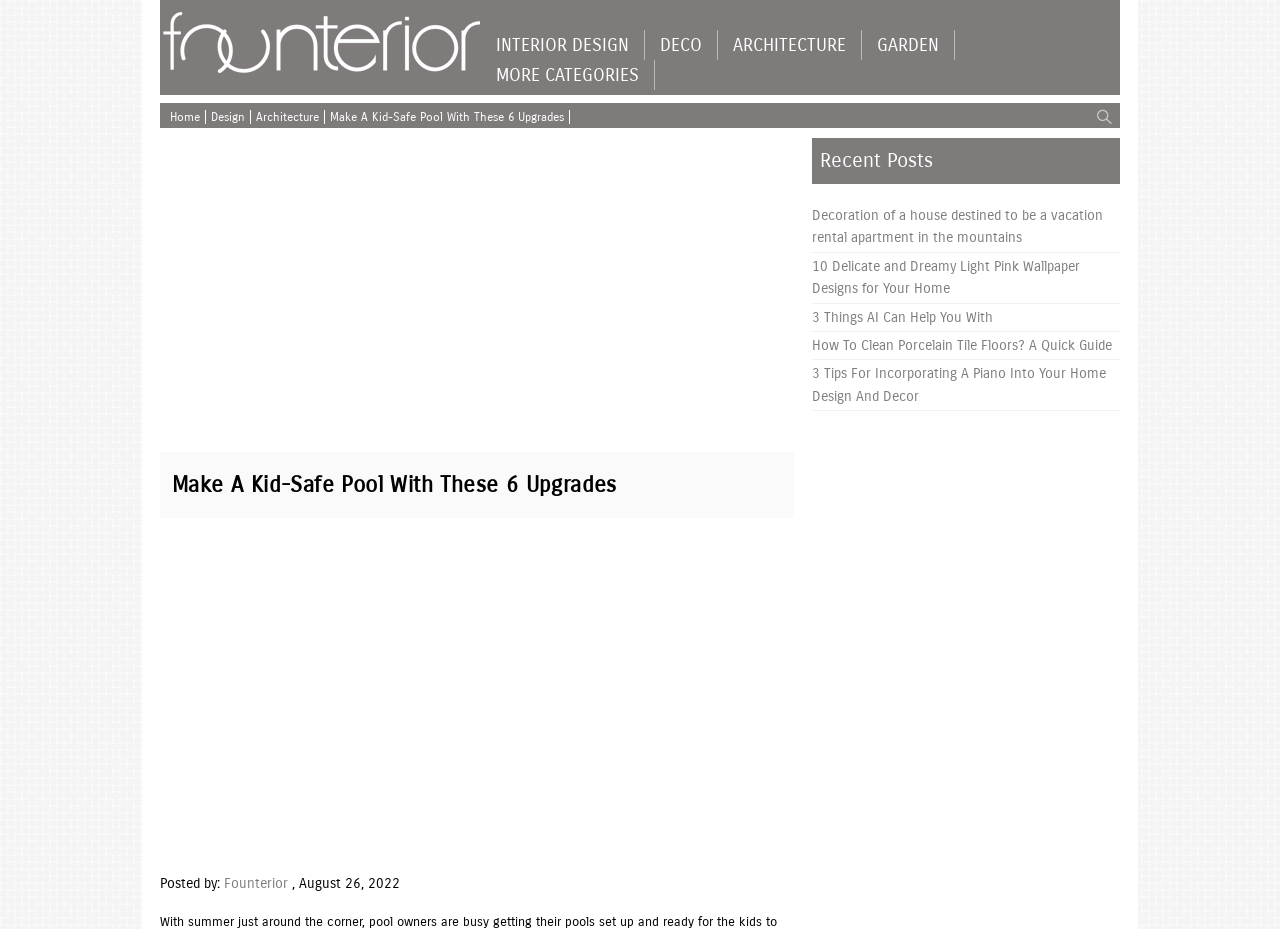Please determine the bounding box coordinates for the UI element described as: "Deco".

[0.504, 0.032, 0.56, 0.065]